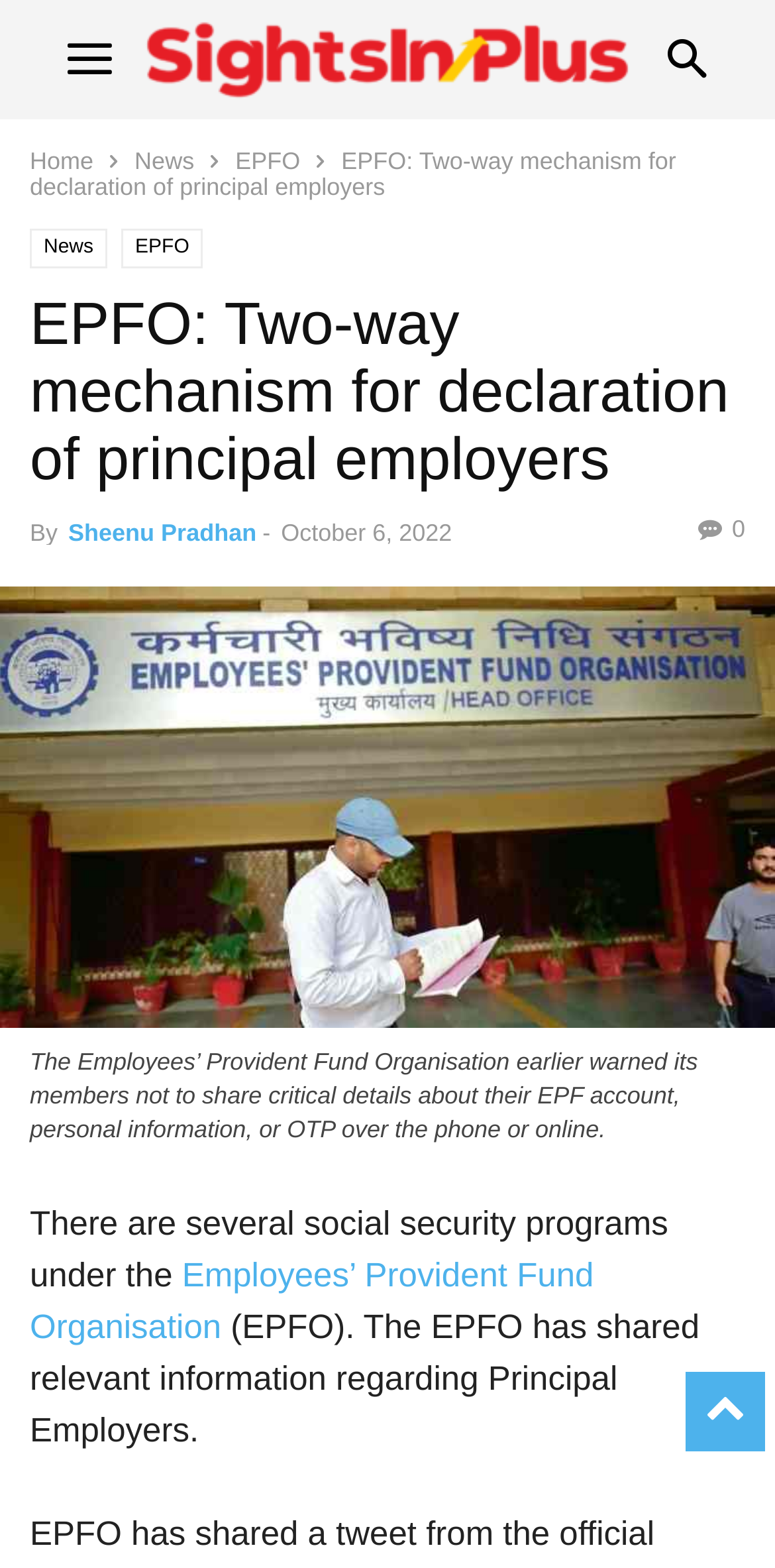Pinpoint the bounding box coordinates of the area that should be clicked to complete the following instruction: "learn about EPFO Alert Principal Employers’ Functionality". The coordinates must be given as four float numbers between 0 and 1, i.e., [left, top, right, bottom].

[0.0, 0.639, 1.0, 0.661]